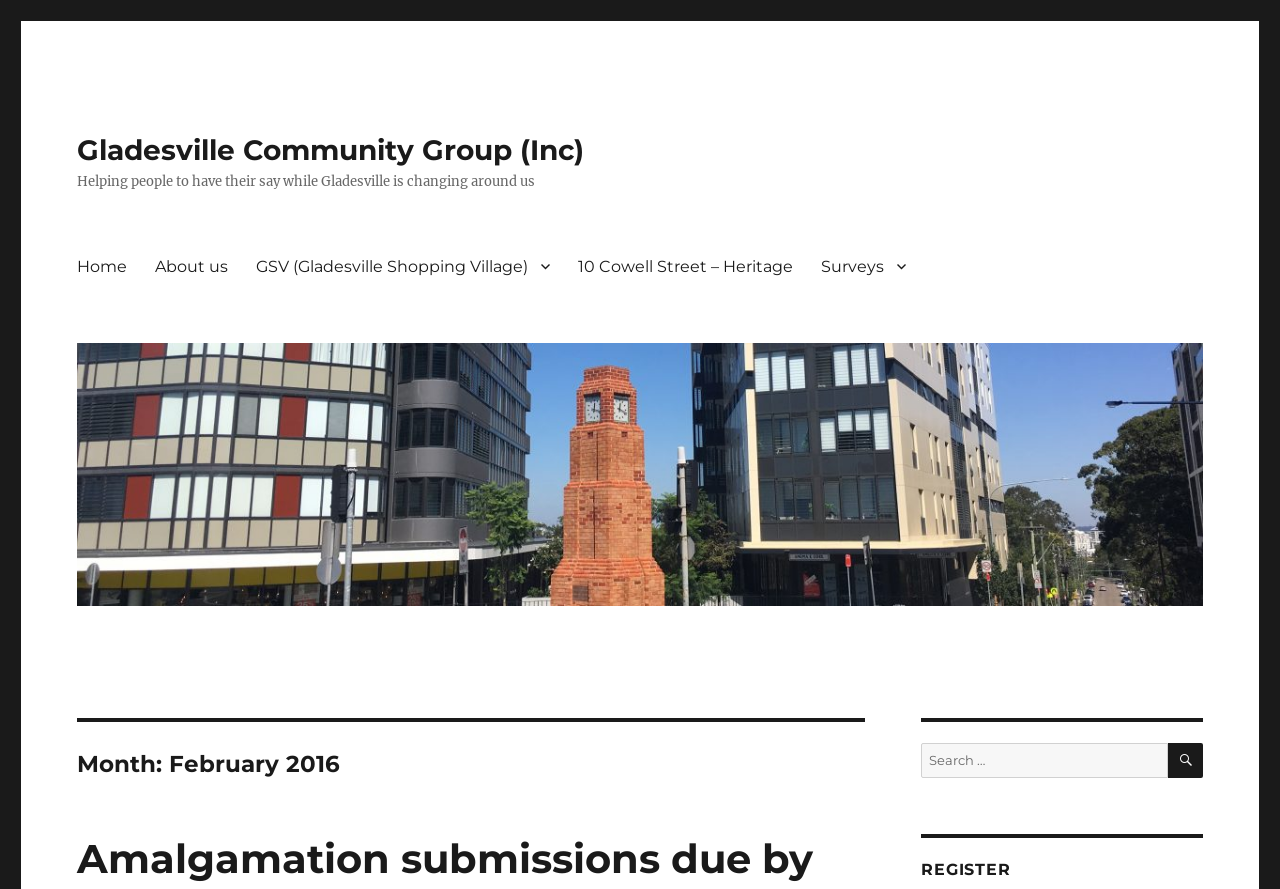Can you determine the bounding box coordinates of the area that needs to be clicked to fulfill the following instruction: "go to home page"?

[0.049, 0.276, 0.11, 0.323]